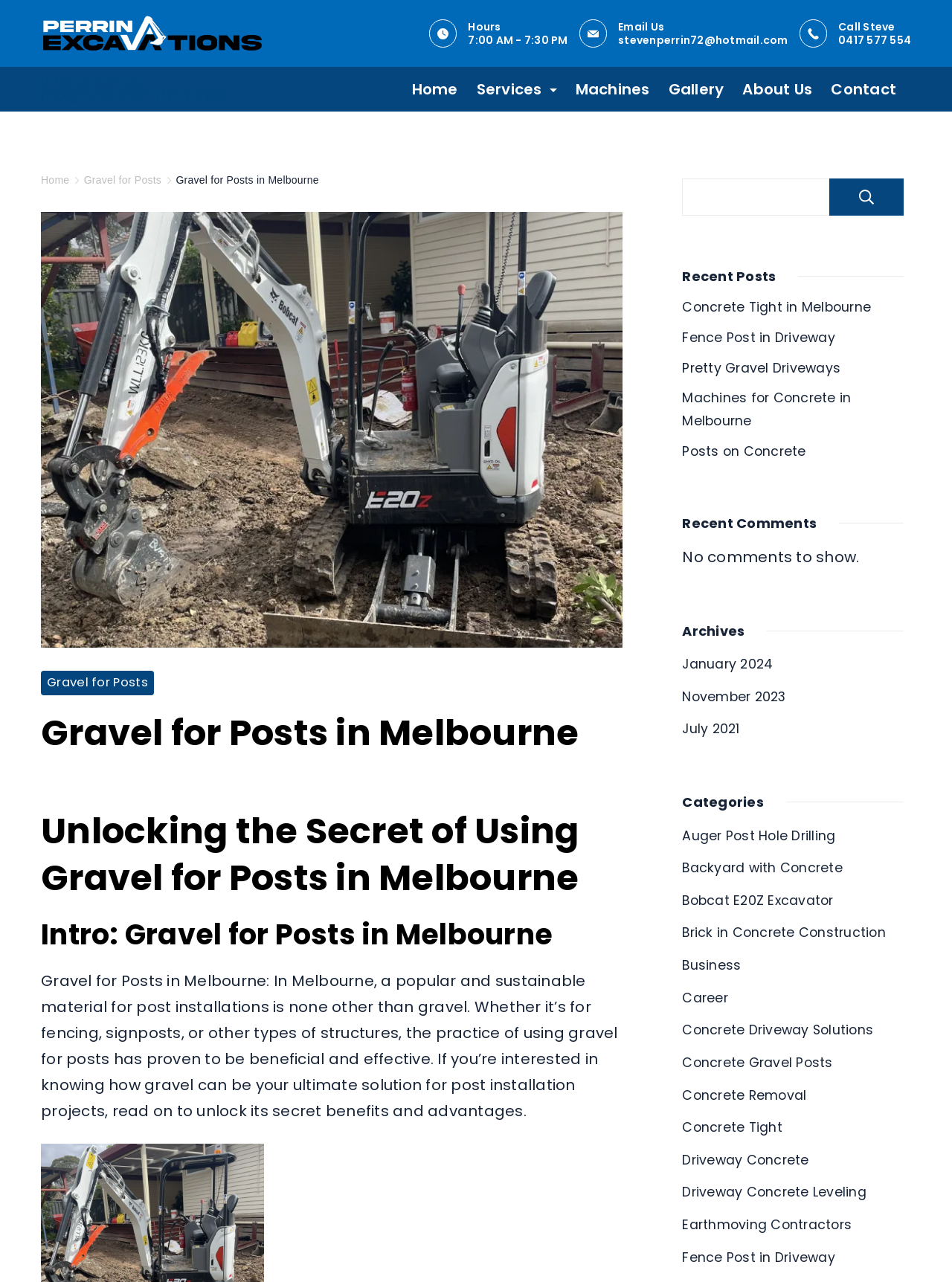Identify the title of the webpage and provide its text content.

Gravel for Posts in Melbourne